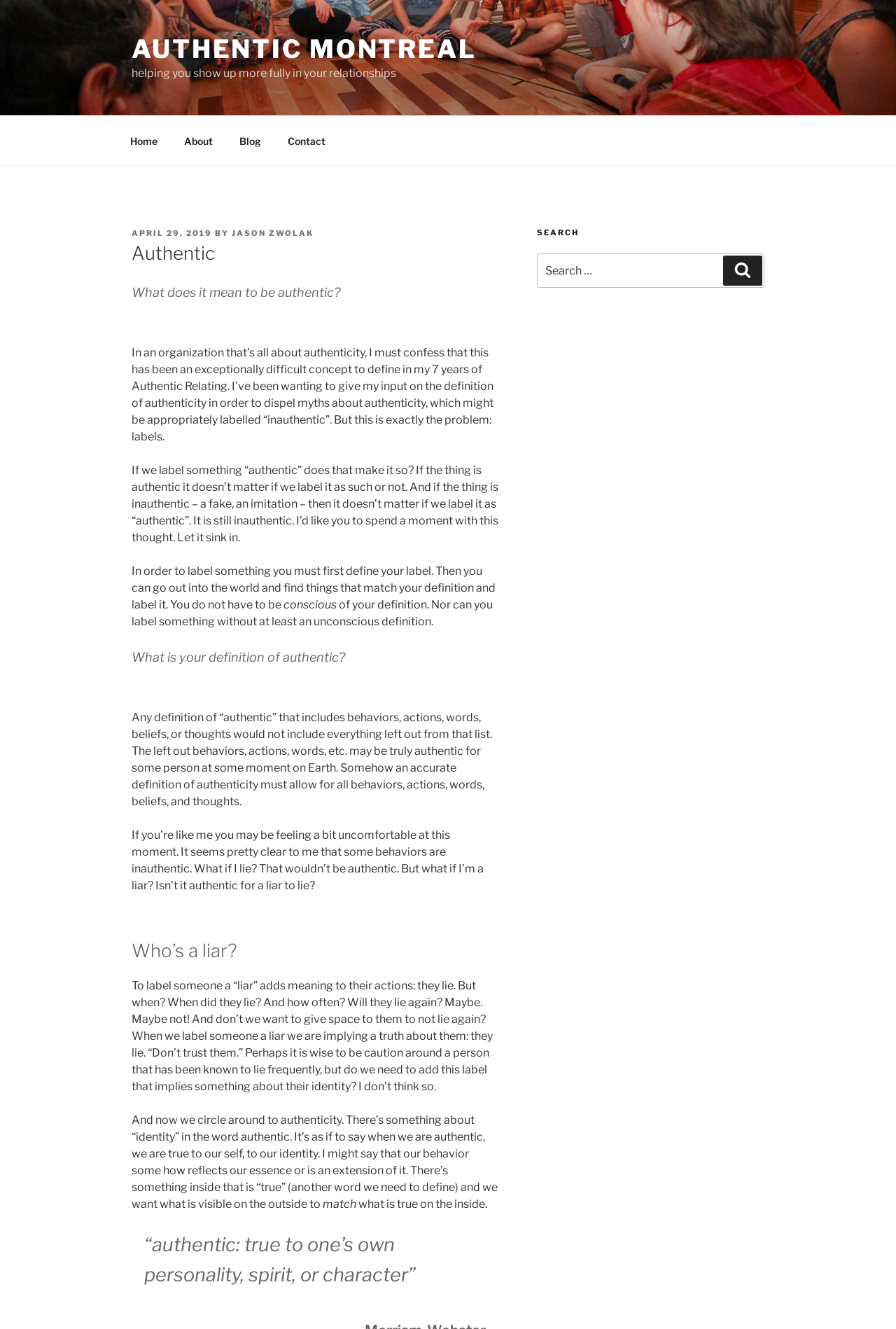Please determine the bounding box coordinates of the area that needs to be clicked to complete this task: 'Click on the 'Home' link'. The coordinates must be four float numbers between 0 and 1, formatted as [left, top, right, bottom].

[0.131, 0.093, 0.189, 0.119]